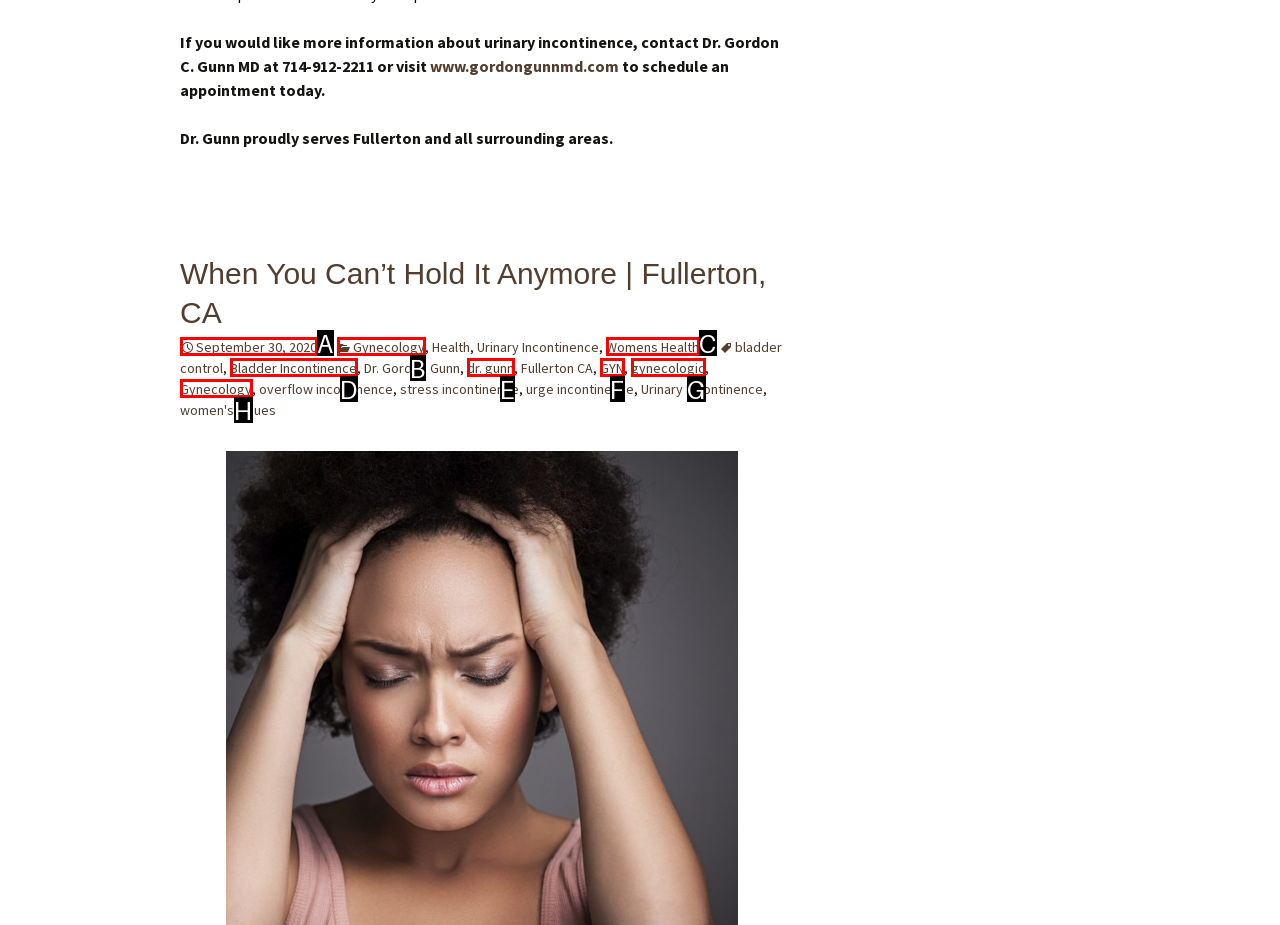Find the option that fits the given description: 10% per year
Answer with the letter representing the correct choice directly.

None